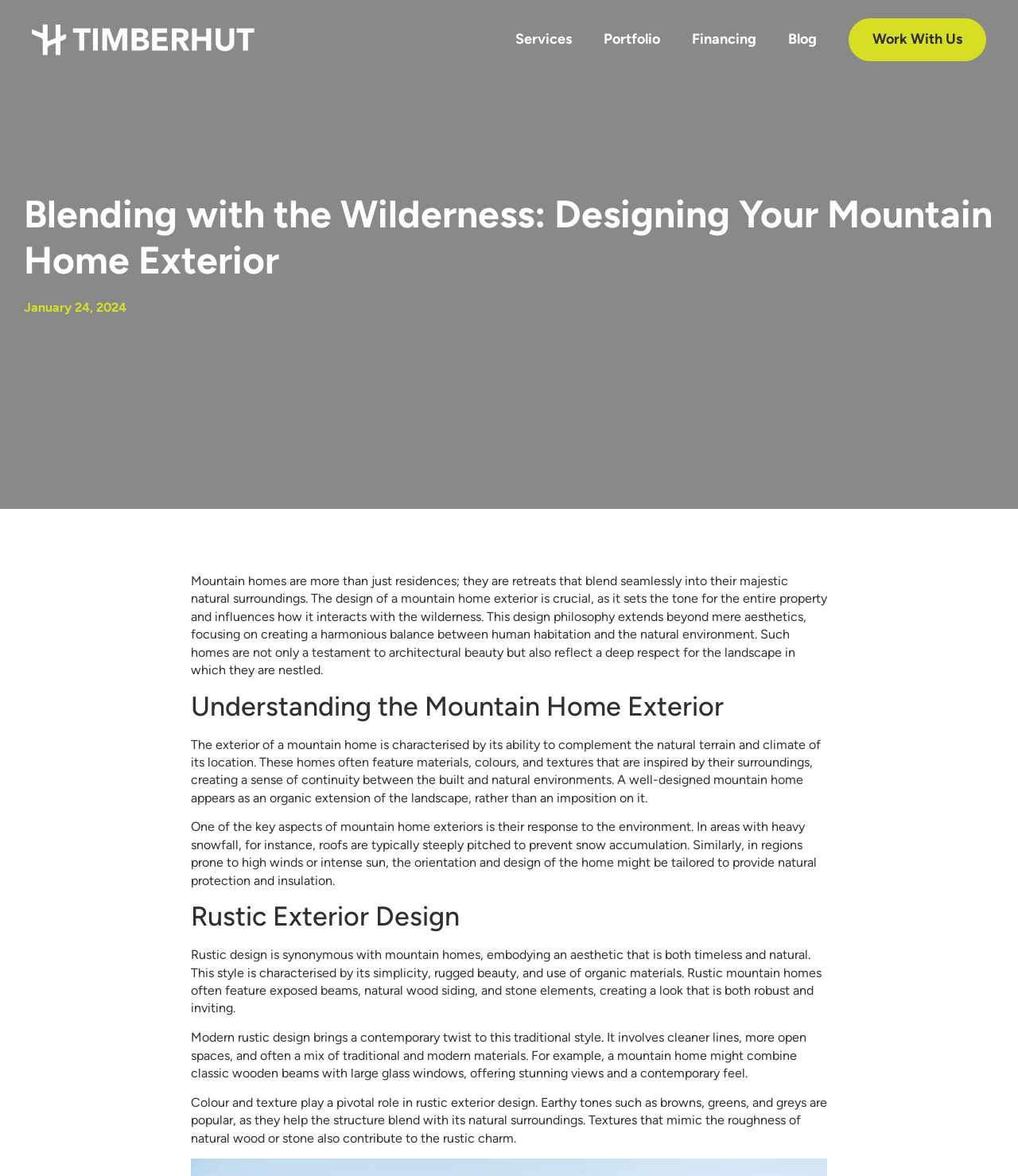Please provide a comprehensive response to the question below by analyzing the image: 
What is the purpose of earthy tones in rustic exterior design?

Earthy tones such as browns, greens, and greys are used in rustic exterior design to help the structure blend with its natural surroundings. This is mentioned in the section 'Rustic Exterior Design', which explains the role of colour and texture in this design style.